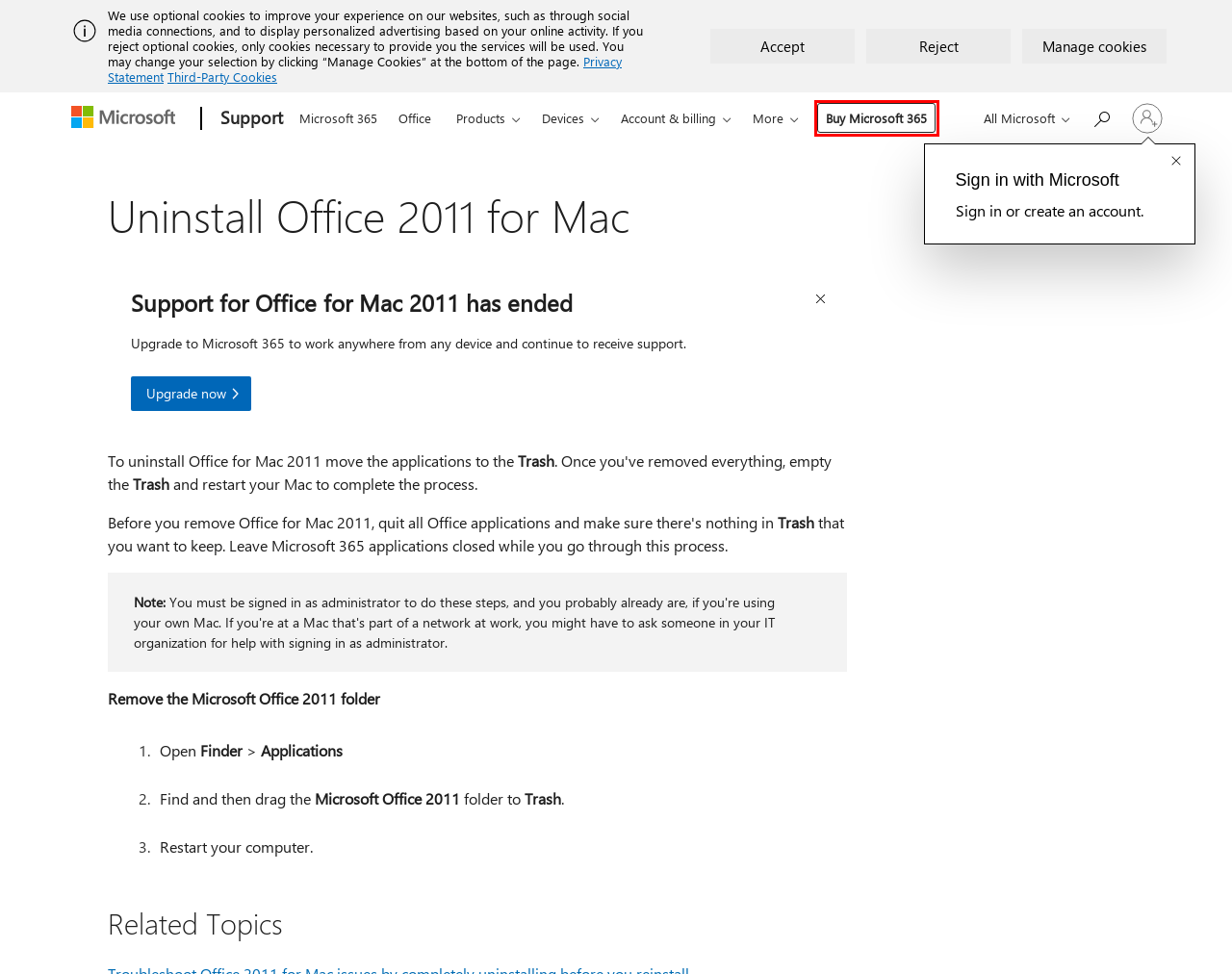With the provided screenshot showing a webpage and a red bounding box, determine which webpage description best fits the new page that appears after clicking the element inside the red box. Here are the options:
A. Microsoft Copilot | Microsoft AI
B. Microsoft Privacy Statement – Microsoft privacy
C. Microsoft Global Diversity and Inclusion | Microsoft
D. Explore Microsoft Products, Apps & Devices | Microsoft
E. Trademark and Brand Guidelines | Microsoft Legal
F. Your request has been blocked. This could be
                        due to several reasons.
G. Integrated Cloud Platform for Cloud Solutions | Microsoft Cloud
H. 比较所有 Microsoft 365 计划（以前称为 Office 365）- Microsoft Store

H